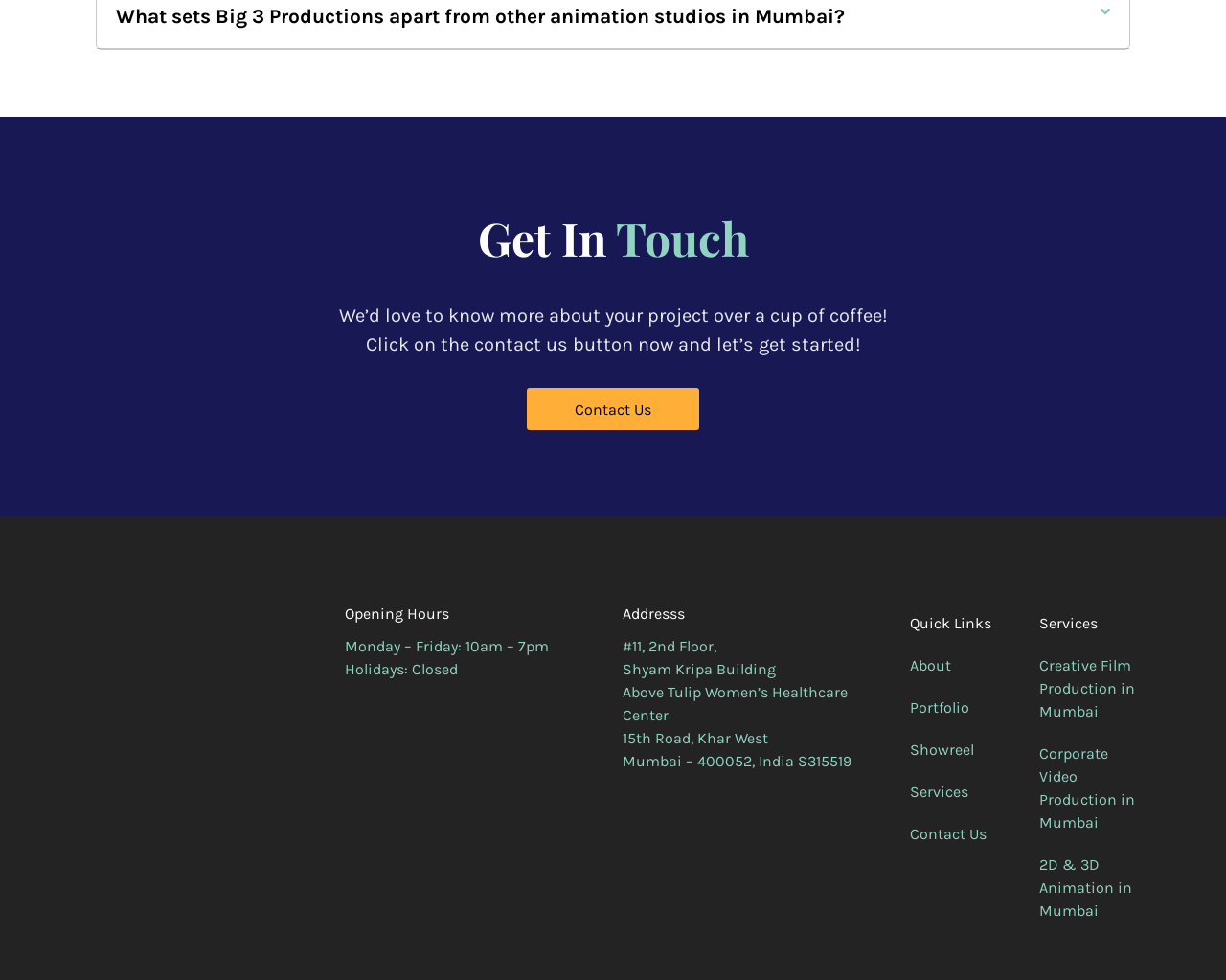Identify the bounding box of the HTML element described here: "Contact Us". Provide the coordinates as four float numbers between 0 and 1: [left, top, right, bottom].

[0.43, 0.396, 0.57, 0.439]